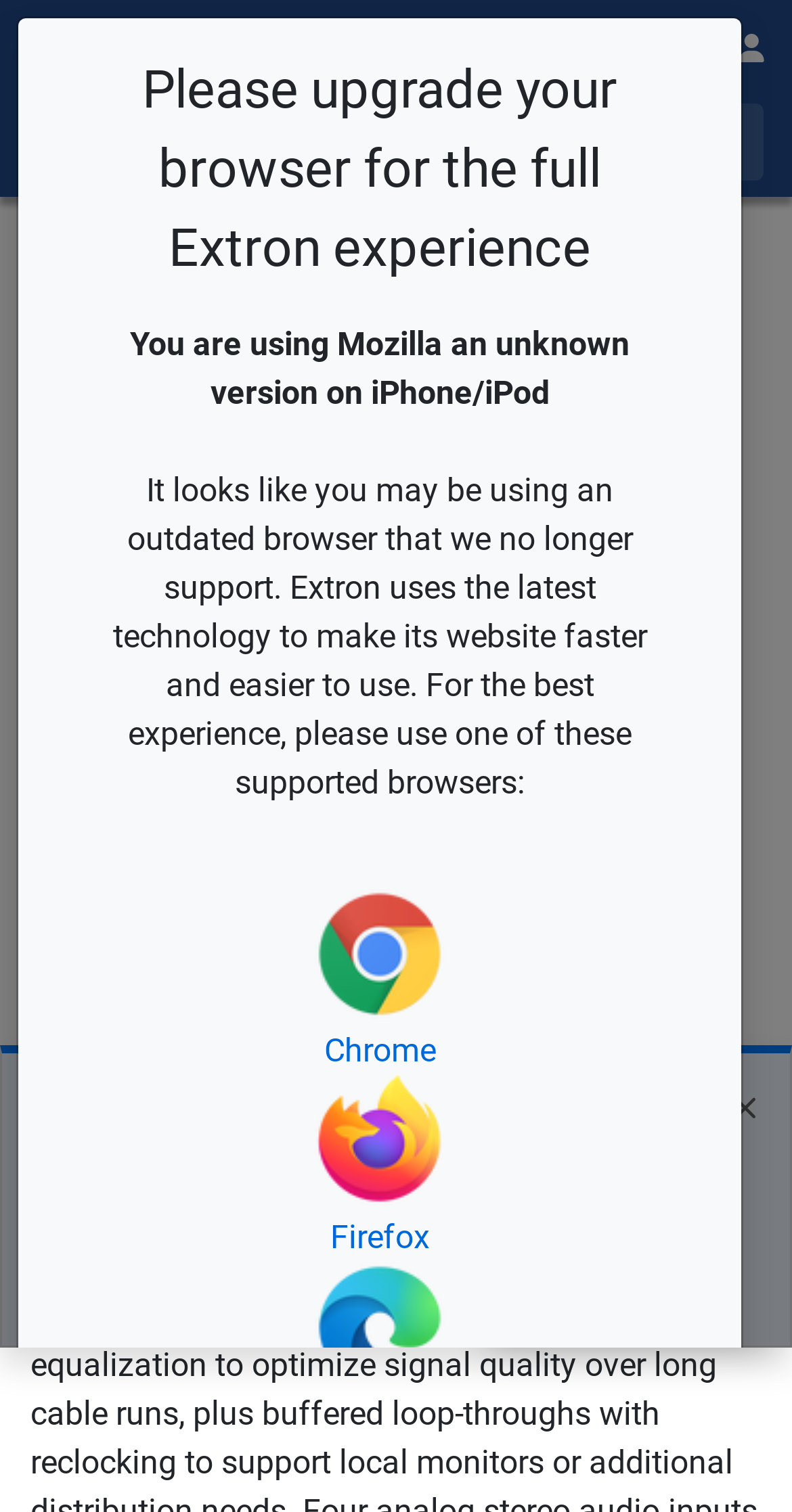What is the position of Joe da Silva?
Please answer the question with as much detail and depth as you can.

I found the name 'Joe da Silva' and his position 'Vice President of Marketing' in the text 'Public relations contact: Joe da Silva, Vice President of Marketing' which is part of the webpage content.